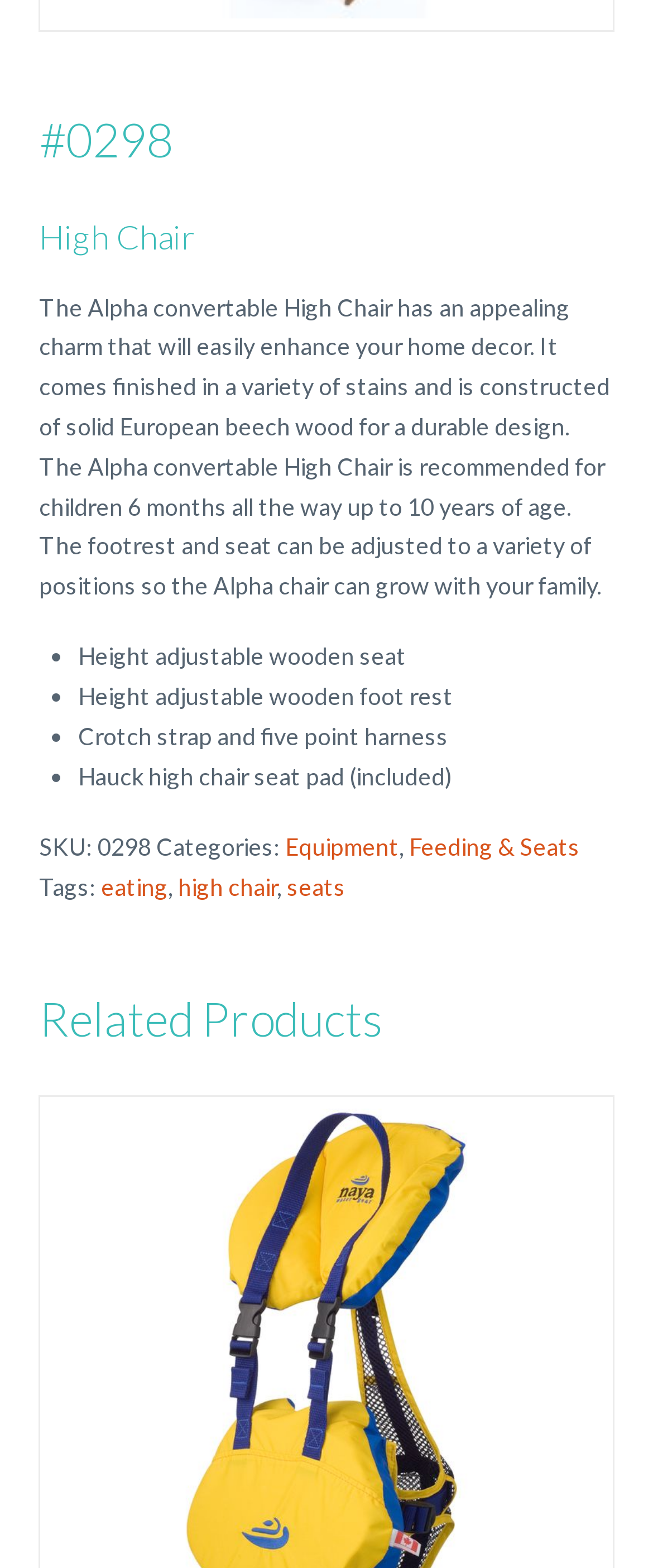Find the bounding box coordinates for the HTML element described as: "high chair". The coordinates should consist of four float values between 0 and 1, i.e., [left, top, right, bottom].

[0.273, 0.556, 0.424, 0.574]